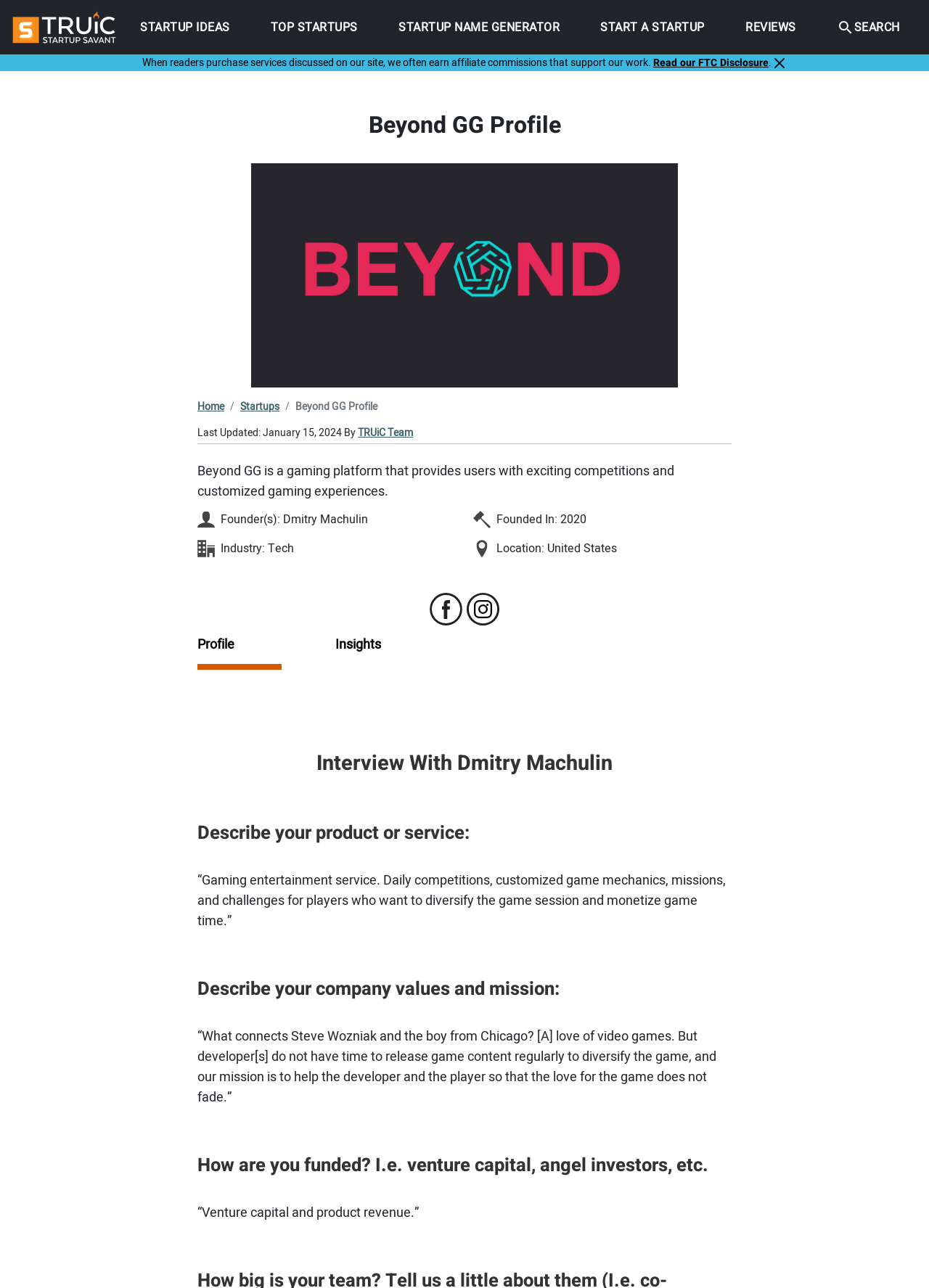Please find the bounding box coordinates in the format (top-left x, top-left y, bottom-right x, bottom-right y) for the given element description. Ensure the coordinates are floating point numbers between 0 and 1. Description: Insights

[0.361, 0.493, 0.429, 0.513]